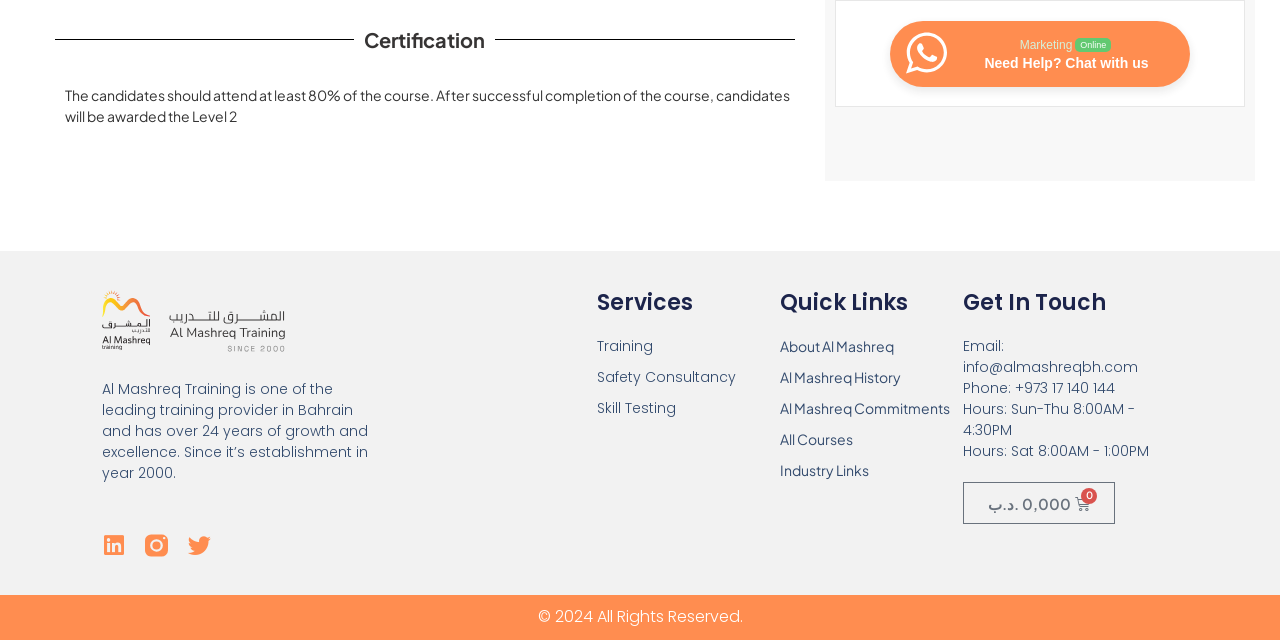Can you specify the bounding box coordinates of the area that needs to be clicked to fulfill the following instruction: "Click on the 'Training' link"?

[0.466, 0.525, 0.609, 0.558]